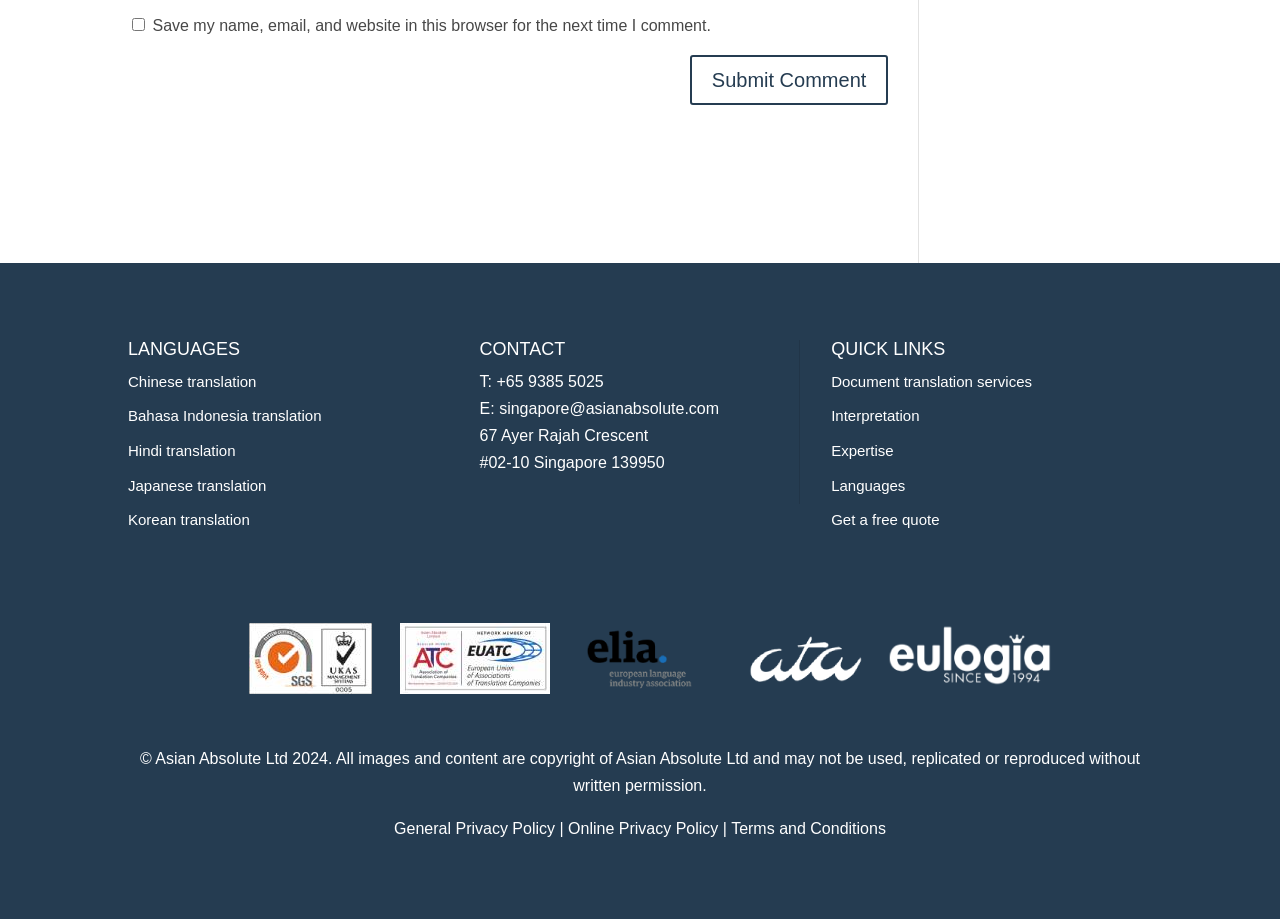What services are offered by the company?
Provide an in-depth and detailed answer to the question.

The services offered by the company can be found in the QUICK LINKS section, which is located near the bottom of the webpage. The services listed are Document translation, Interpretation, and Expertise, each with a corresponding link to their respective pages.